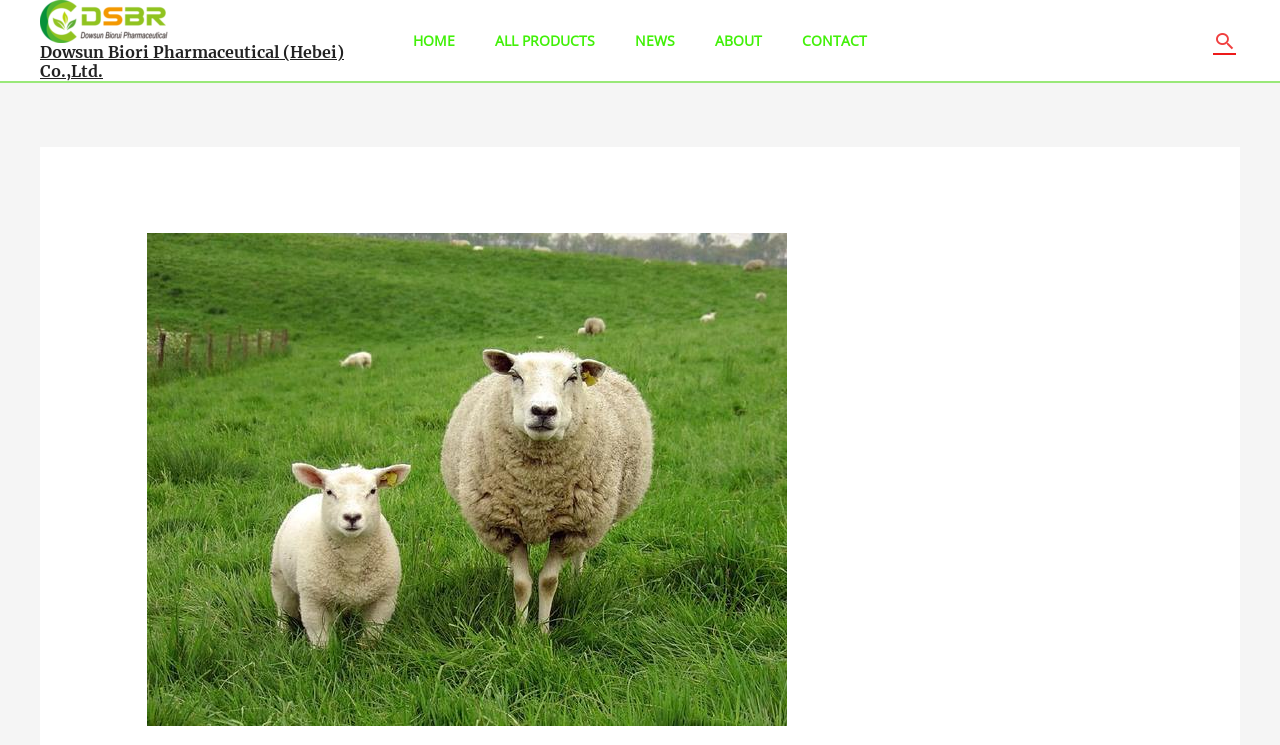Bounding box coordinates are specified in the format (top-left x, top-left y, bottom-right x, bottom-right y). All values are floating point numbers bounded between 0 and 1. Please provide the bounding box coordinate of the region this sentence describes: Home

[0.307, 0.008, 0.371, 0.102]